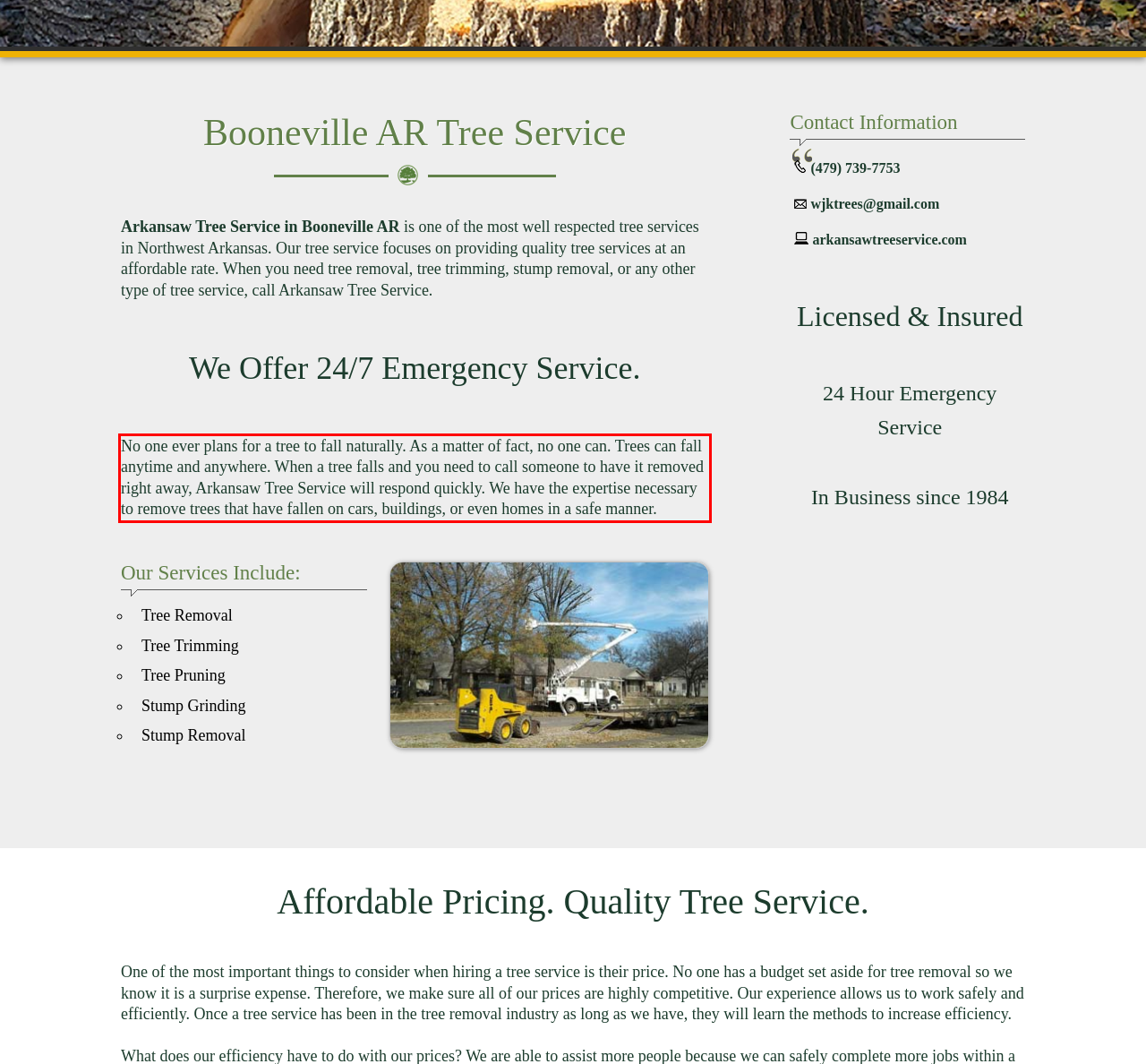You have a screenshot of a webpage with a red bounding box. Identify and extract the text content located inside the red bounding box.

No one ever plans for a tree to fall naturally. As a matter of fact, no one can. Trees can fall anytime and anywhere. When a tree falls and you need to call someone to have it removed right away, Arkansaw Tree Service will respond quickly. We have the expertise necessary to remove trees that have fallen on cars, buildings, or even homes in a safe manner.